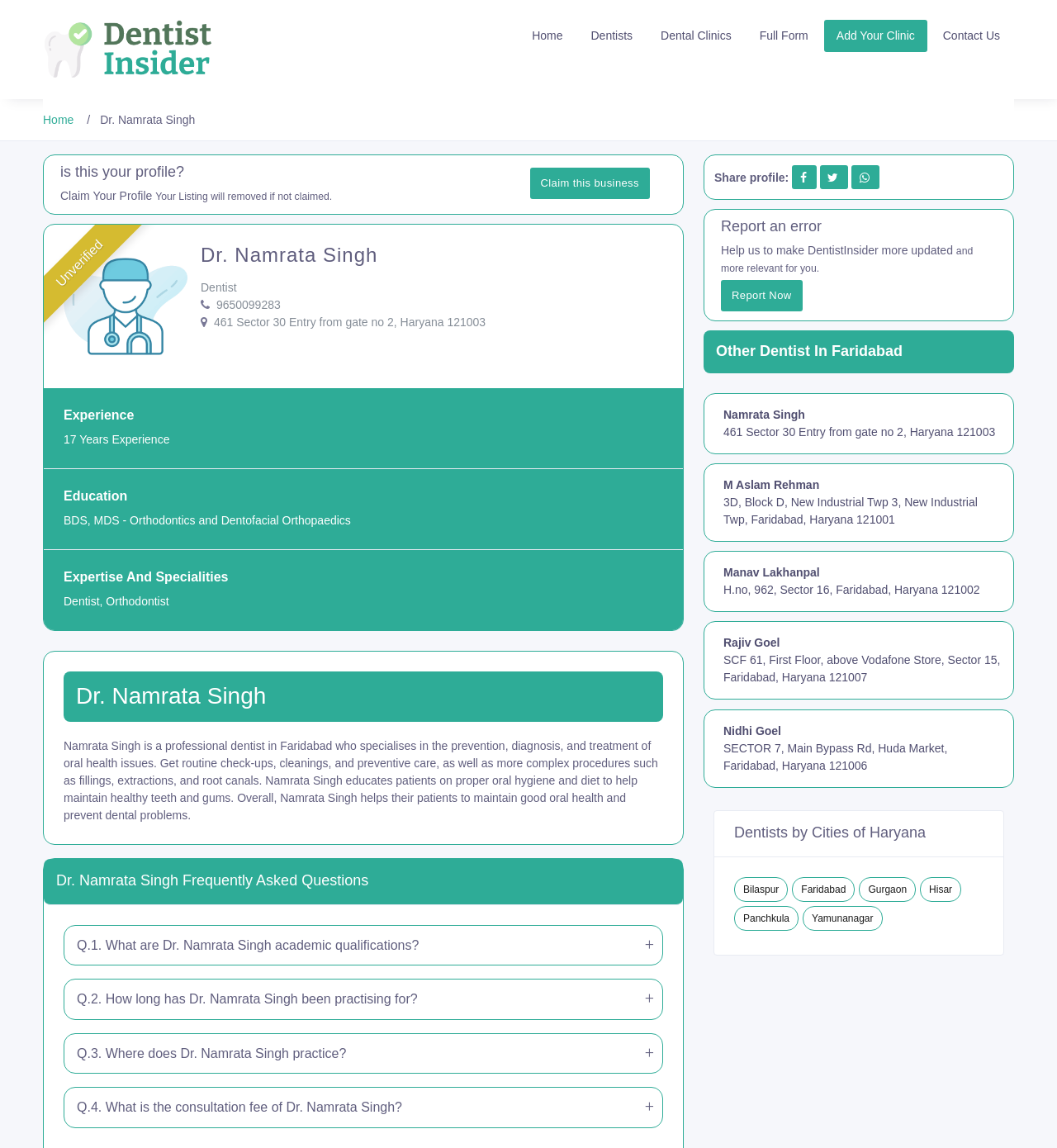Show the bounding box coordinates of the region that should be clicked to follow the instruction: "View Dr. Namrata Singh's profile."

[0.19, 0.213, 0.459, 0.232]